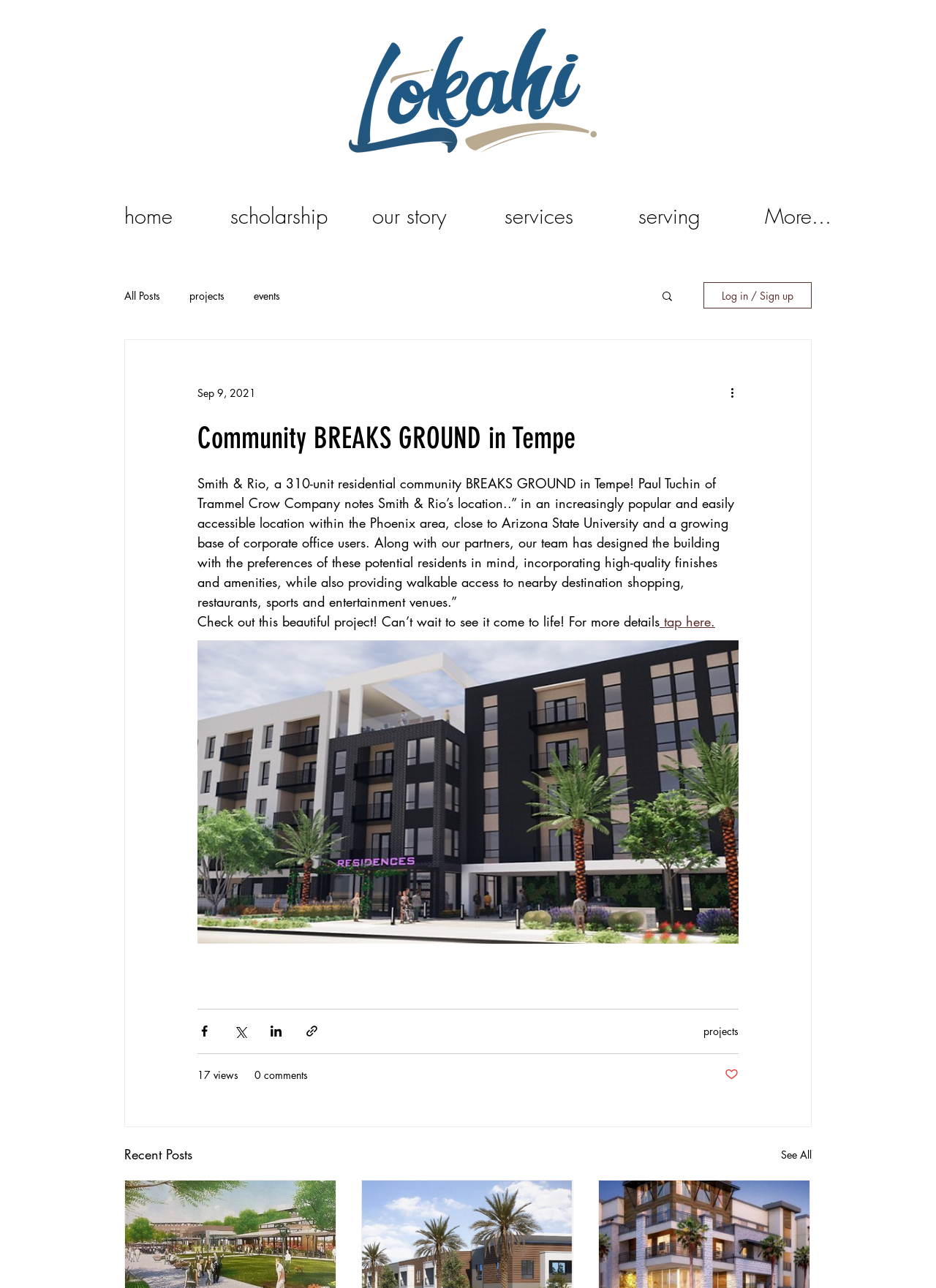Could you find the bounding box coordinates of the clickable area to complete this instruction: "Learn about online bachelor's degrees"?

None